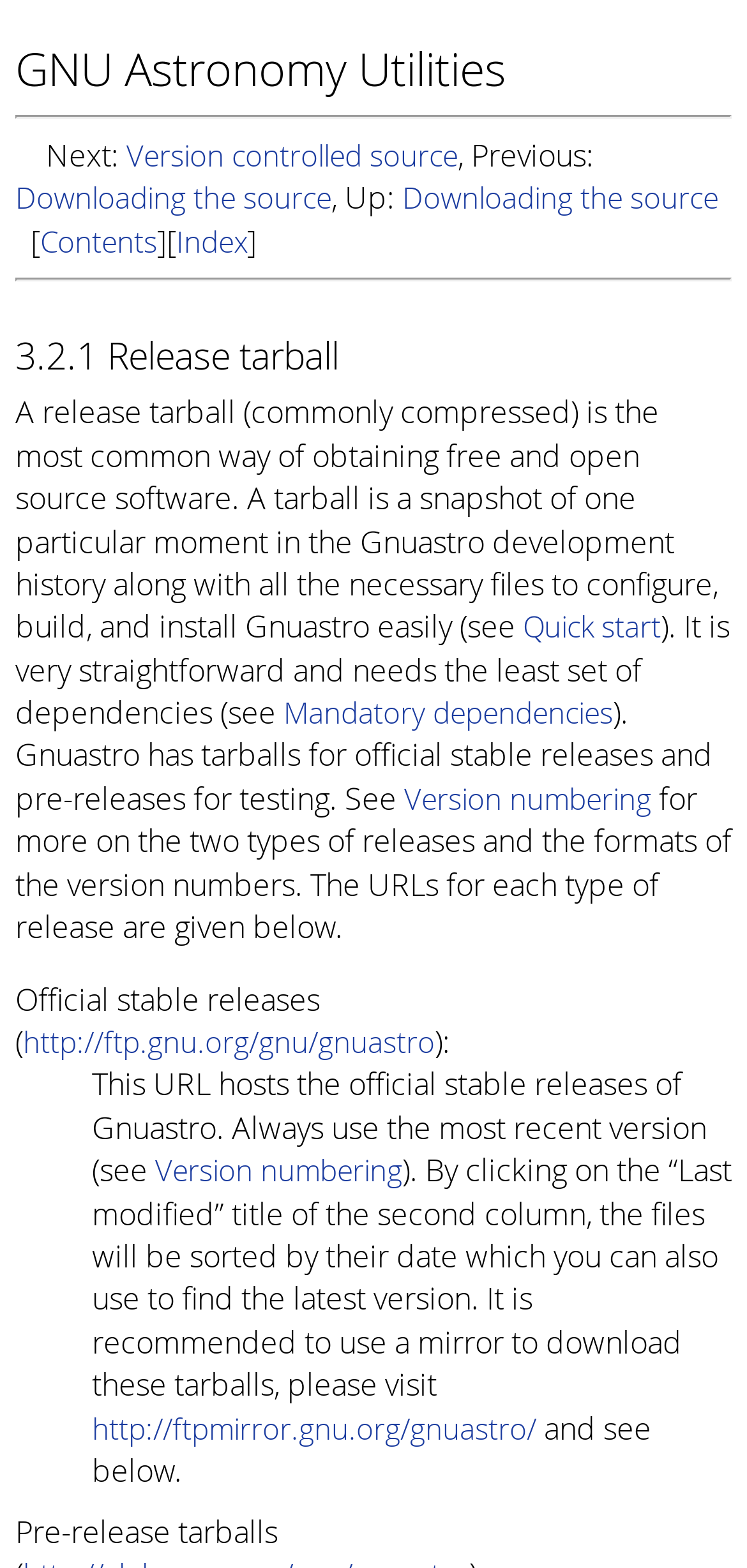Please identify the coordinates of the bounding box for the clickable region that will accomplish this instruction: "Check out Quick start".

[0.7, 0.387, 0.885, 0.412]